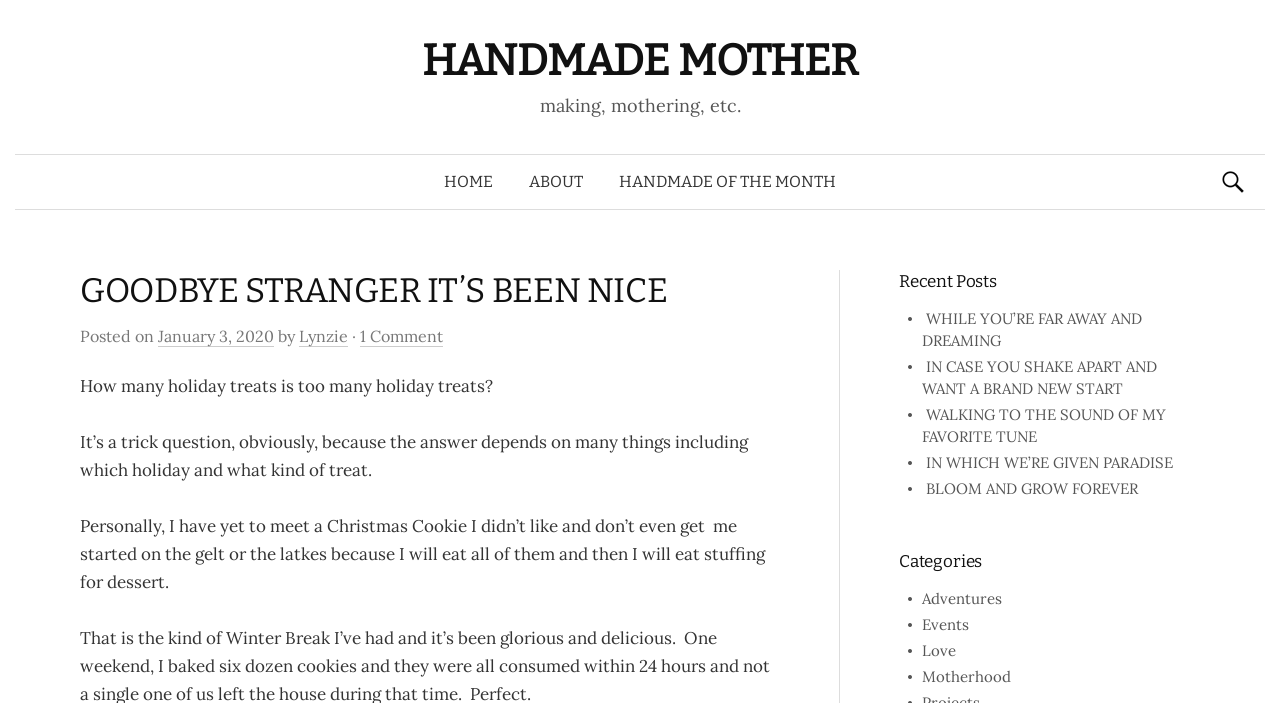Bounding box coordinates are given in the format (top-left x, top-left y, bottom-right x, bottom-right y). All values should be floating point numbers between 0 and 1. Provide the bounding box coordinate for the UI element described as: January 3, 2020

[0.123, 0.464, 0.214, 0.494]